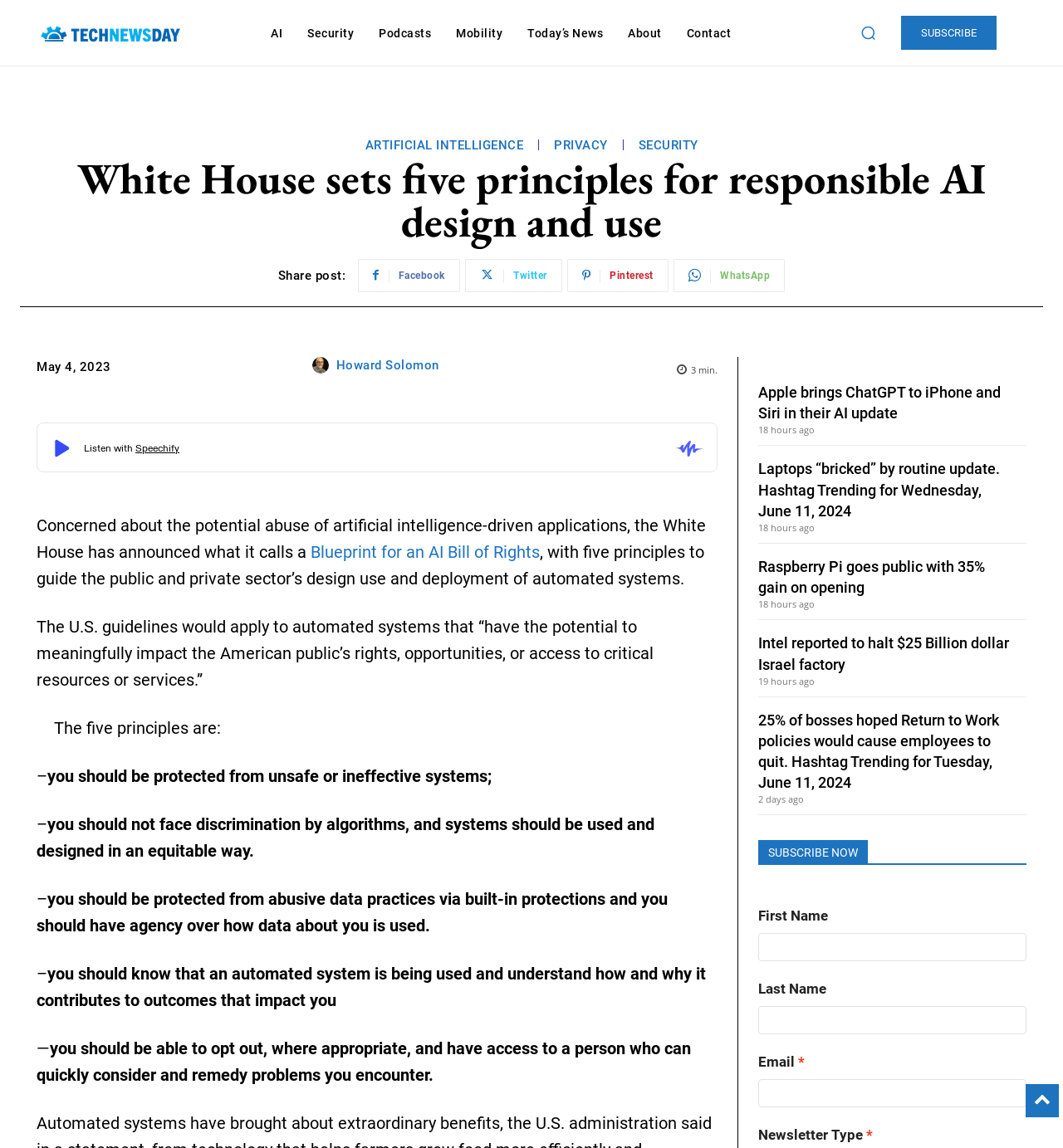What is the name of the author of the main article?
Using the details from the image, give an elaborate explanation to answer the question.

The author of the main article is Howard Solomon, which is indicated by the link 'Howard Solomon' below the article title.